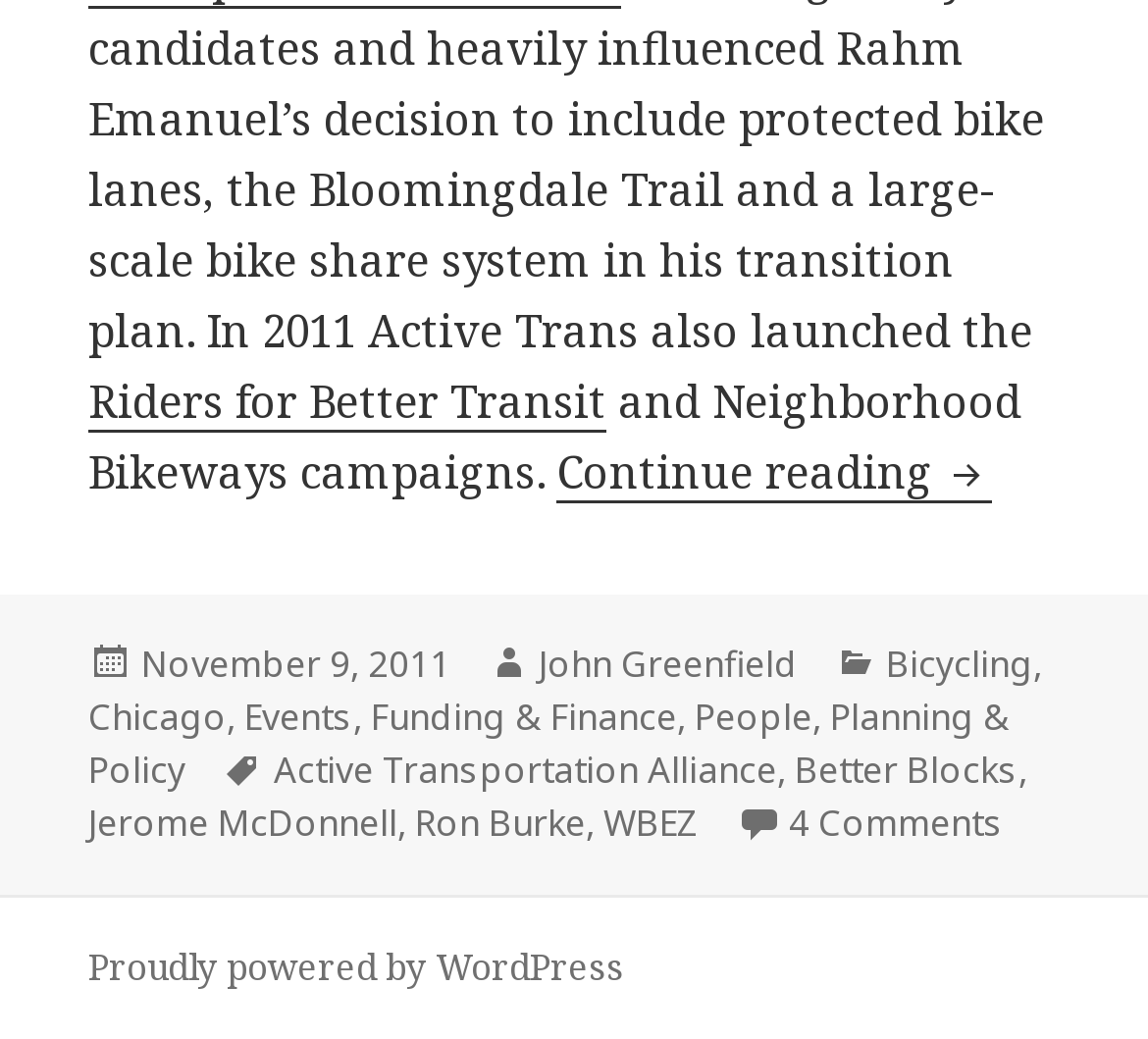Locate the bounding box coordinates of the area to click to fulfill this instruction: "Visit WBEZ’s website". The bounding box should be presented as four float numbers between 0 and 1, in the order [left, top, right, bottom].

[0.526, 0.767, 0.61, 0.818]